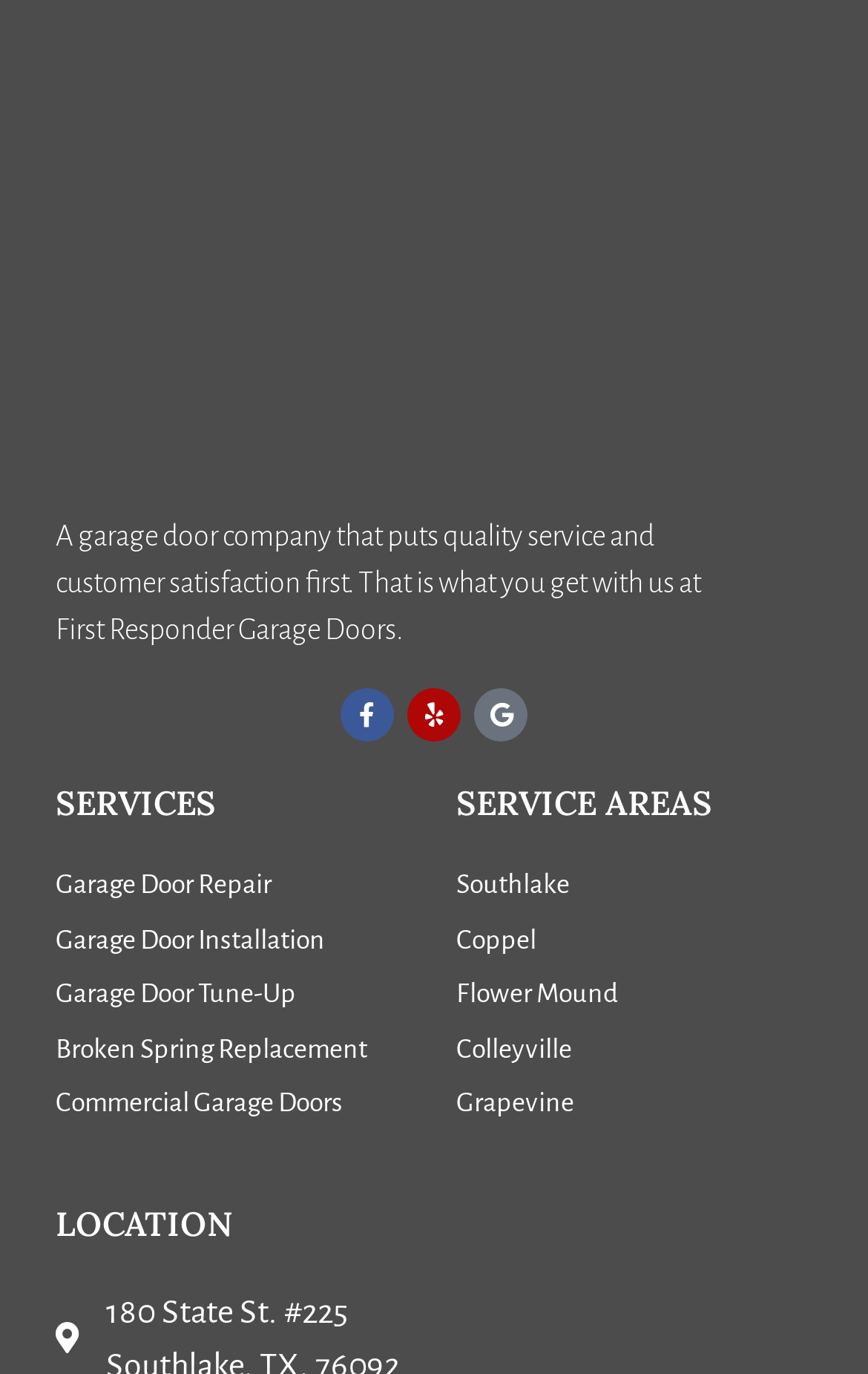Show the bounding box coordinates of the region that should be clicked to follow the instruction: "Check services in Southlake."

[0.526, 0.629, 0.936, 0.661]